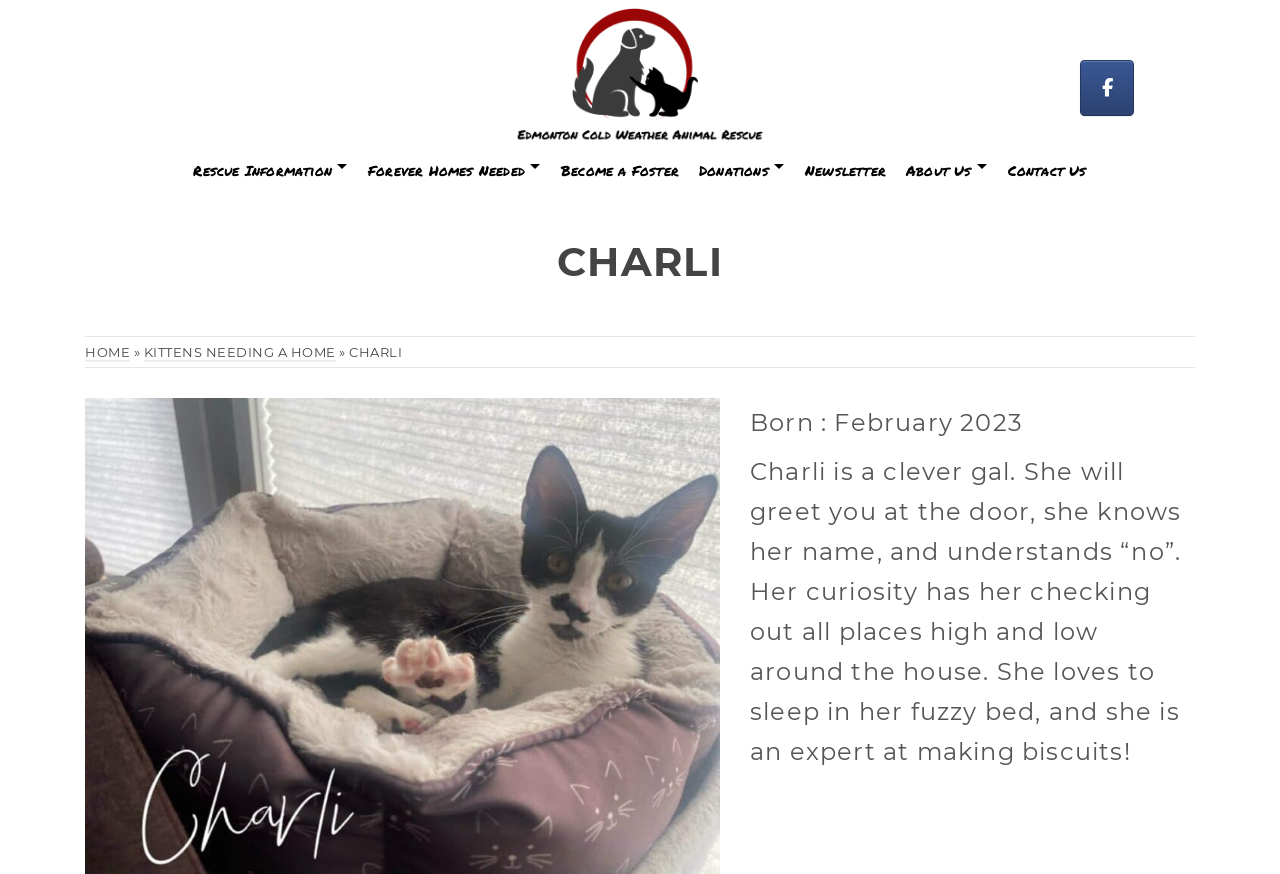What is Charli's favorite activity?
Based on the visual information, provide a detailed and comprehensive answer.

Charli's favorite activity is mentioned in the text 'She loves to sleep in her fuzzy bed...' which suggests that she enjoys sleeping in her fuzzy bed.